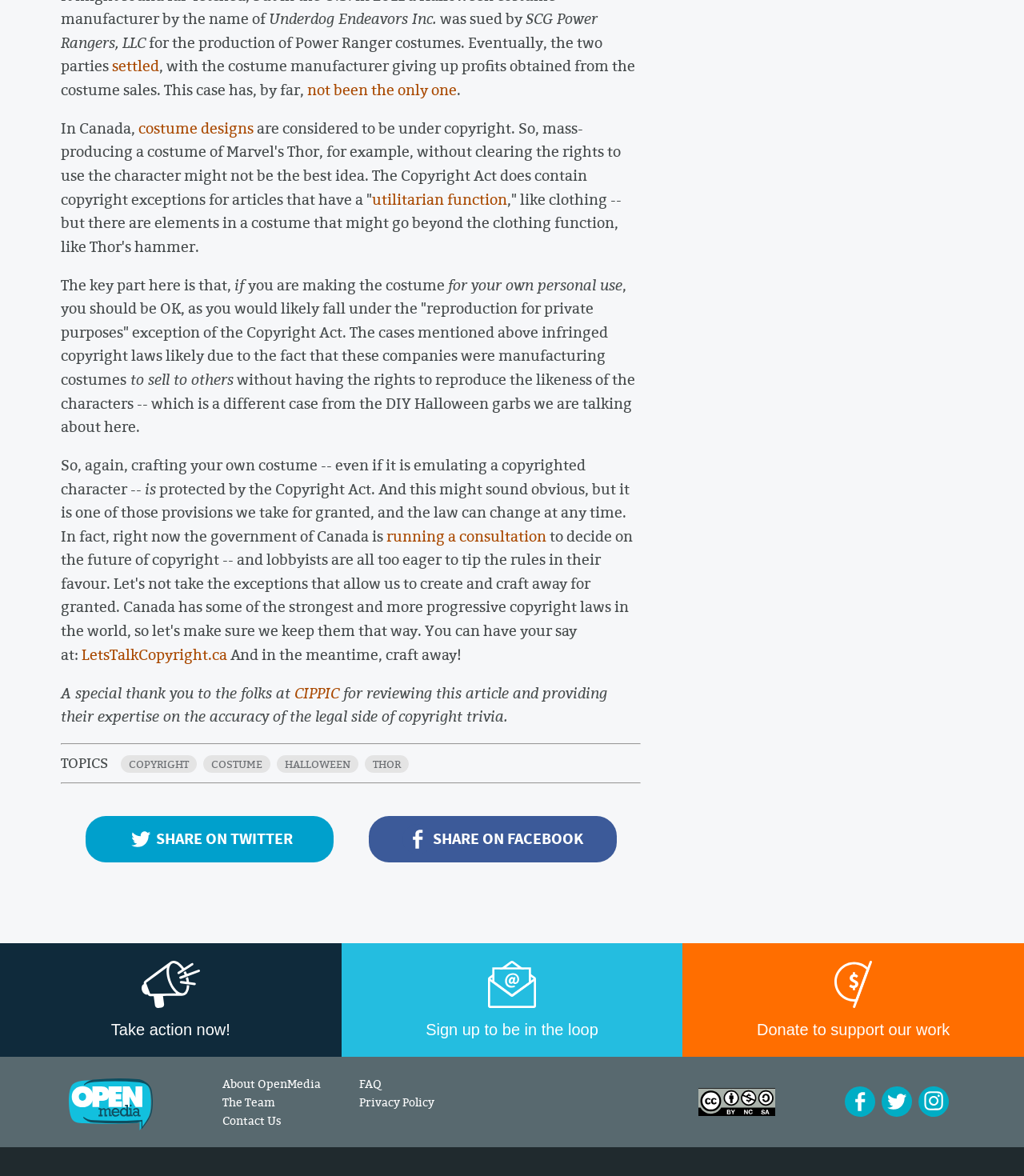What is the name of the organization behind the website?
Use the image to give a comprehensive and detailed response to the question.

The website's footer section contains links to various pages, including 'Open Media - Home', 'About OpenMedia', and others, indicating that the organization behind the website is OpenMedia.